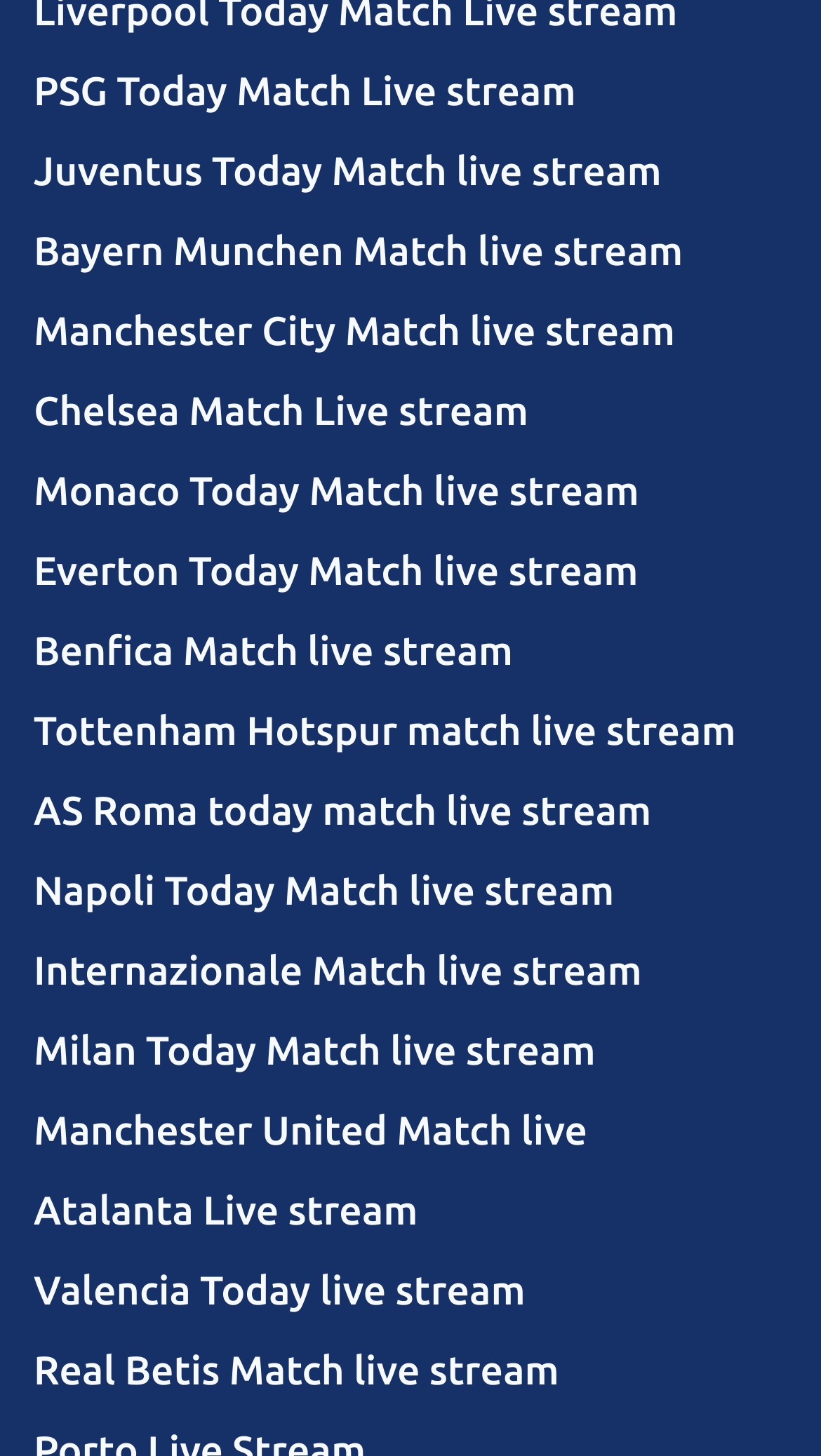How many teams are listed on the webpage?
Please provide a comprehensive and detailed answer to the question.

I counted the number of links on the webpage, and there are 20 links in total, each corresponding to a different football team.